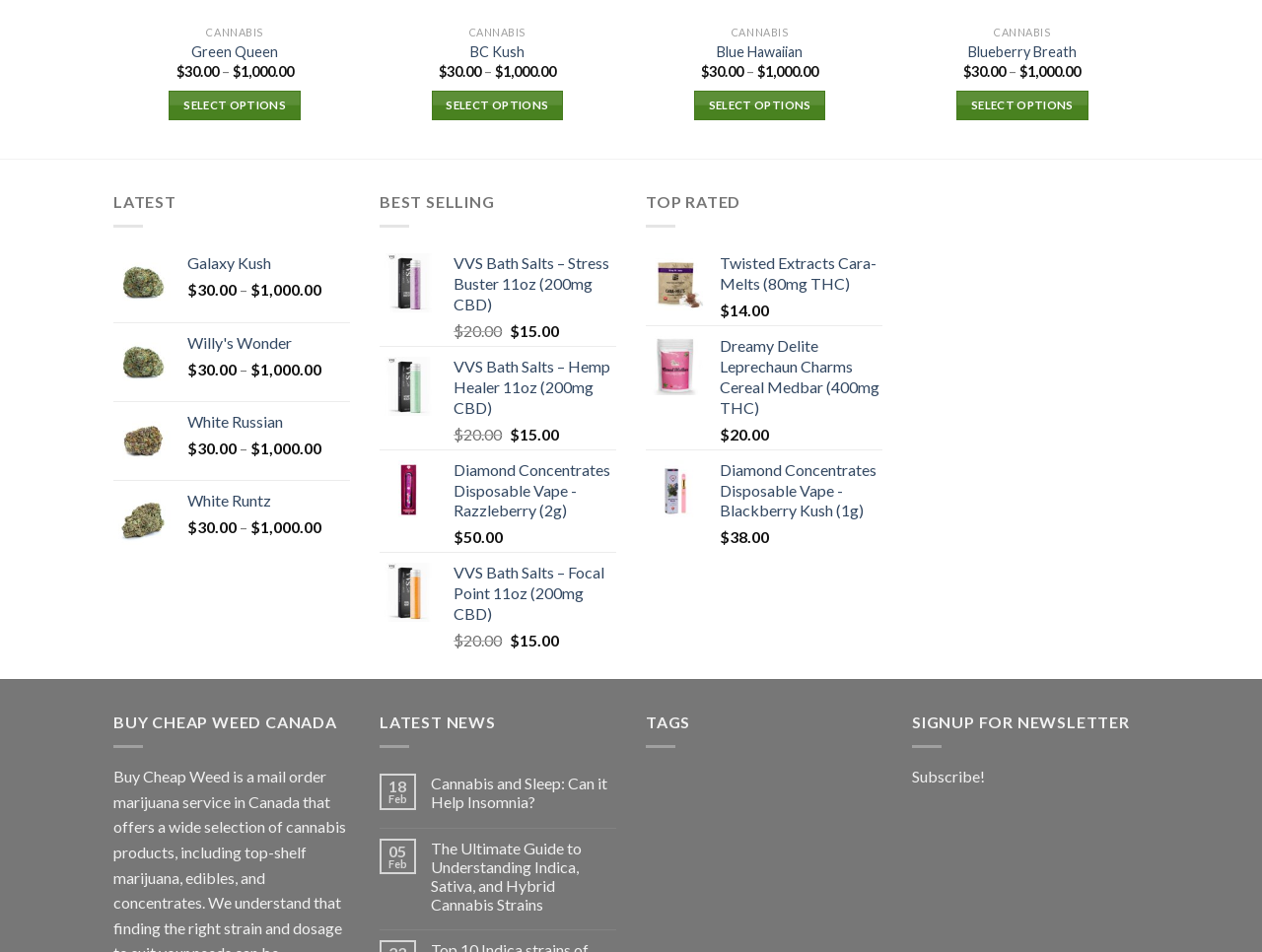Find the bounding box coordinates of the element I should click to carry out the following instruction: "View 'Willy's Wonder Galaxy Kush'".

[0.148, 0.267, 0.277, 0.288]